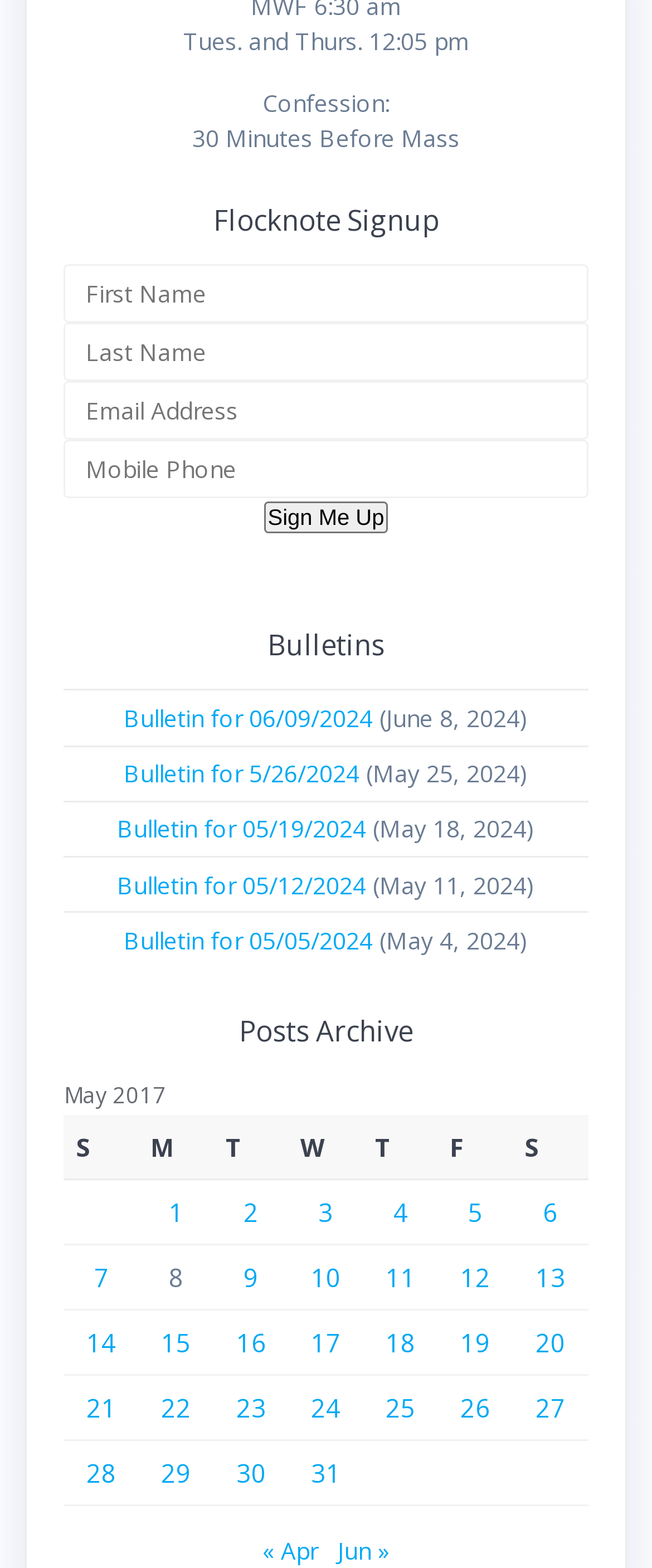Locate the bounding box coordinates of the area you need to click to fulfill this instruction: 'Sign up for Flocknote'. The coordinates must be in the form of four float numbers ranging from 0 to 1: [left, top, right, bottom].

[0.406, 0.32, 0.594, 0.34]